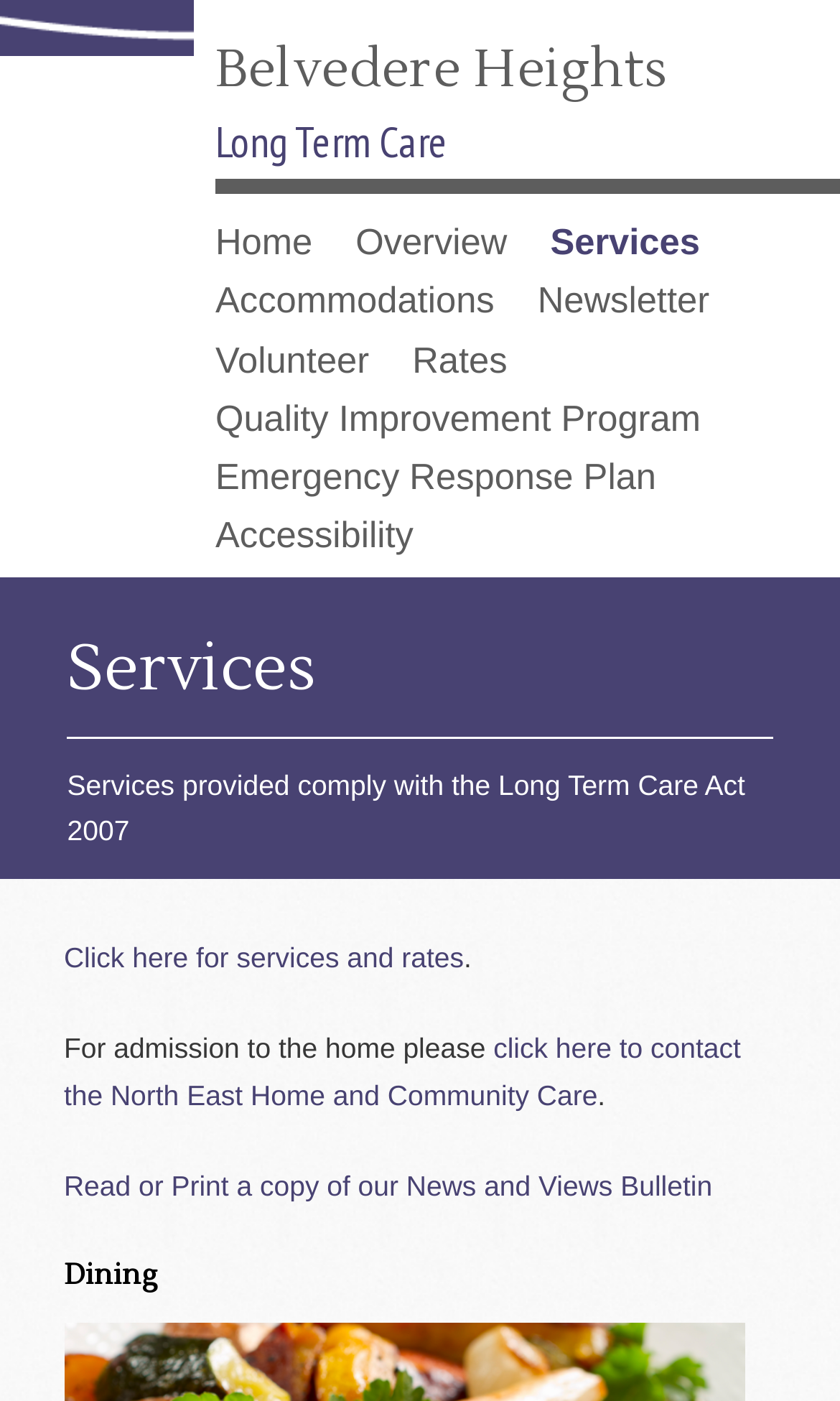What is the purpose of this webpage?
Using the image provided, answer with just one word or phrase.

To provide information about services